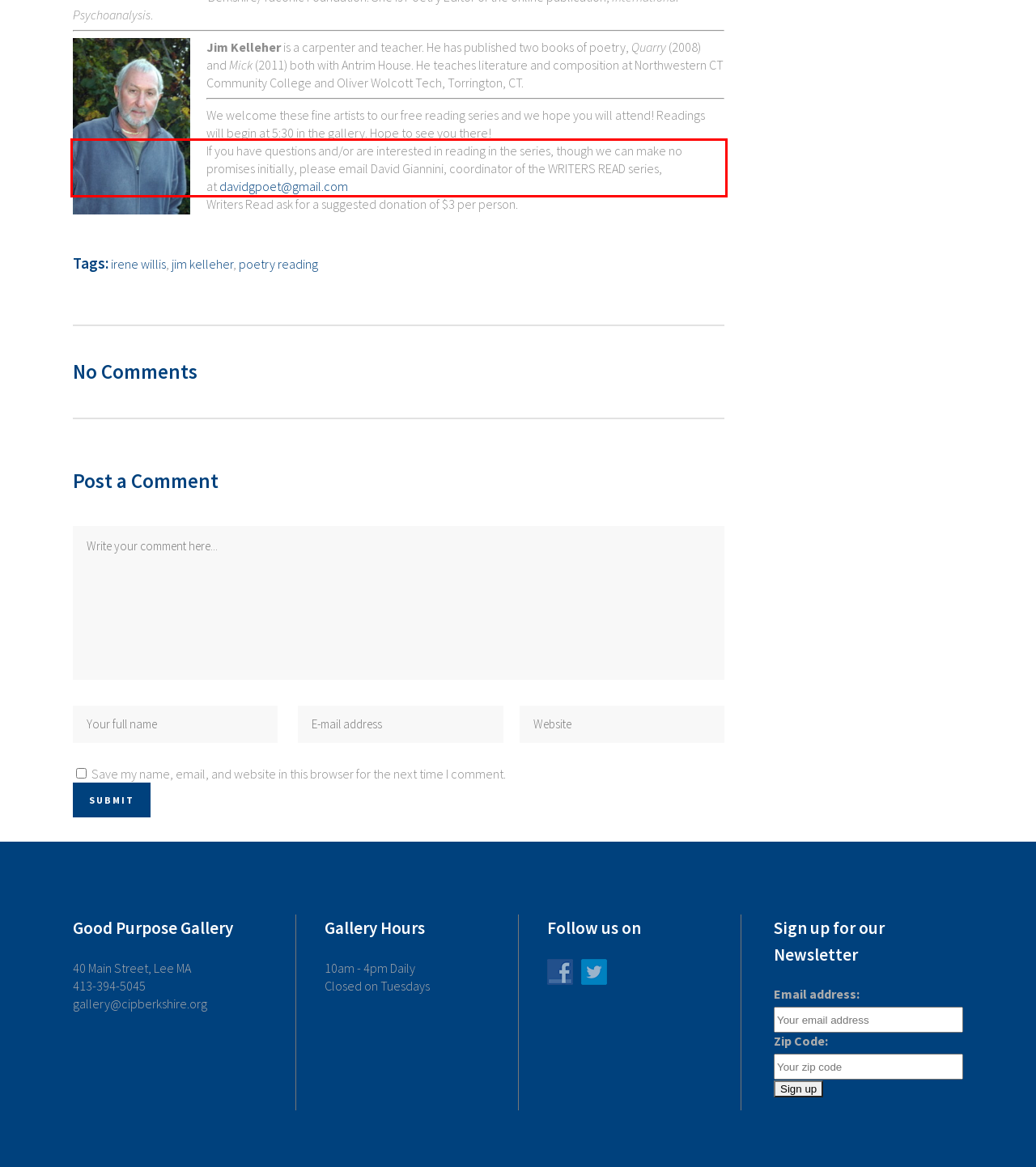Please examine the webpage screenshot containing a red bounding box and use OCR to recognize and output the text inside the red bounding box.

If you have questions and/or are interested in reading in the series, though we can make no promises initially, please email David Giannini, coordinator of the WRITERS READ series, at davidgpoet@gmail.com